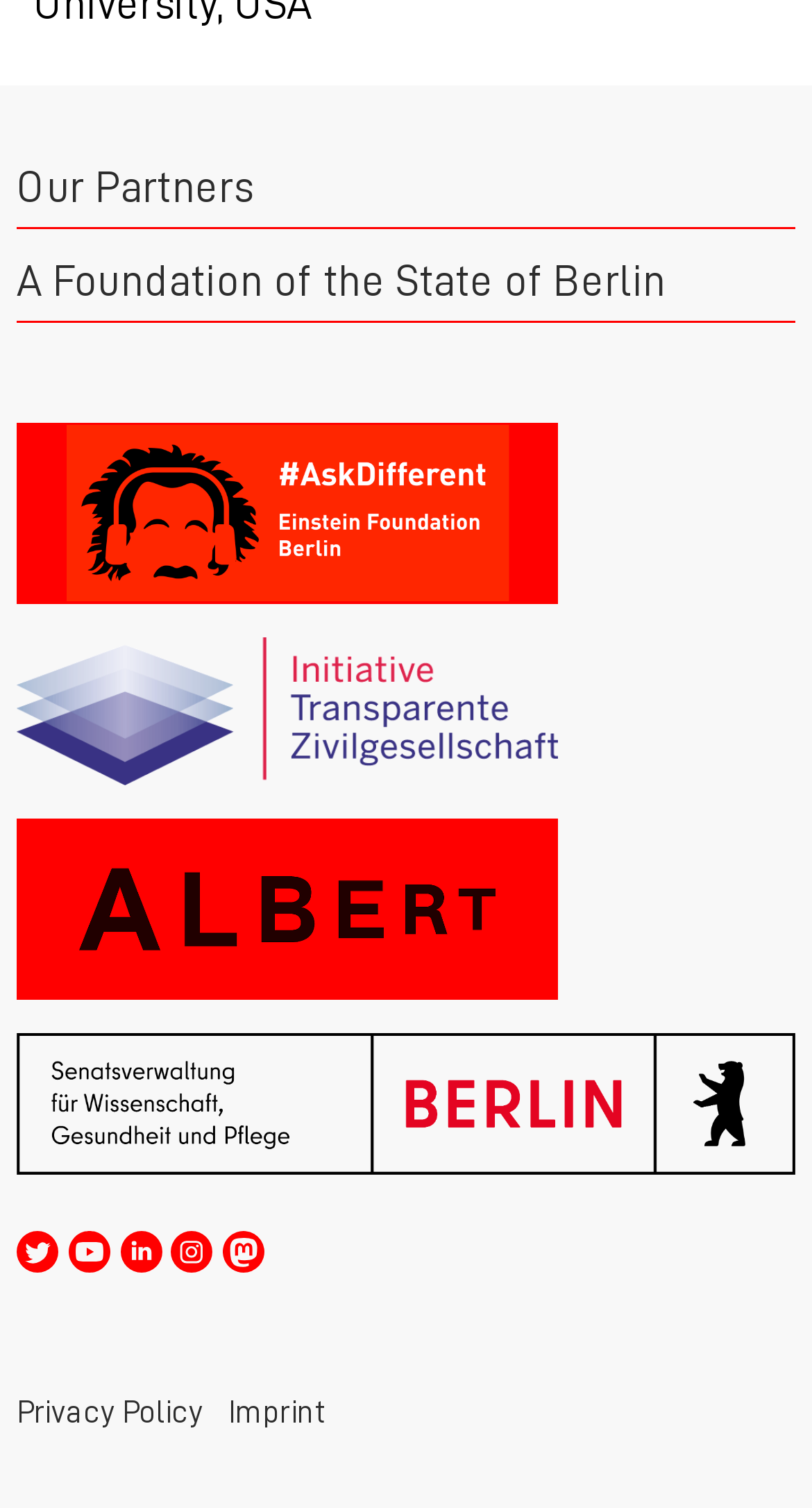Specify the bounding box coordinates of the area that needs to be clicked to achieve the following instruction: "Visit Our Partners".

[0.021, 0.1, 0.979, 0.151]